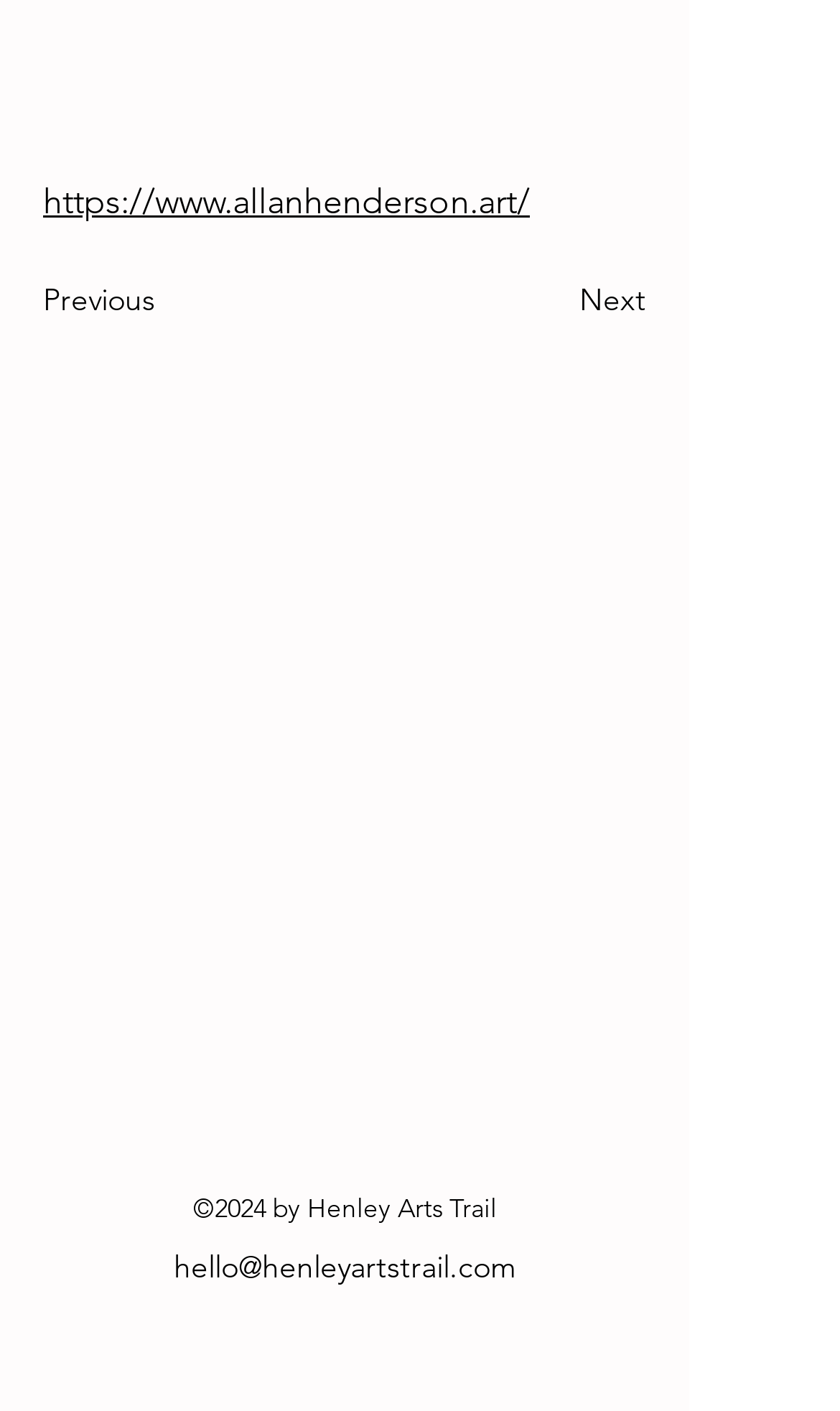Using the elements shown in the image, answer the question comprehensively: What is the copyright year mentioned on the webpage?

I saw the copyright information at the bottom of the webpage, which states '©2024 by Henley Arts Trail'.